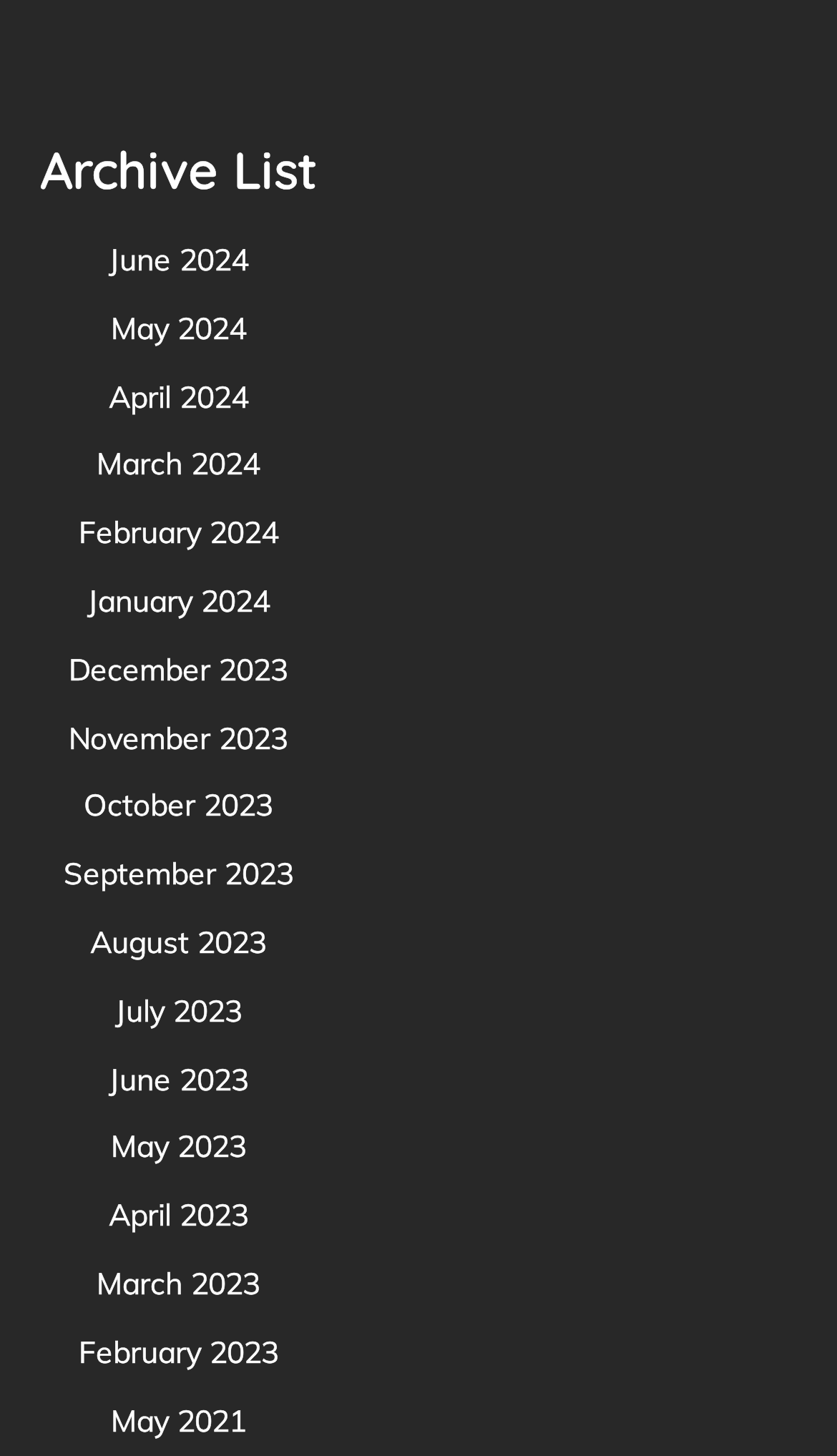Please identify the bounding box coordinates of the element I should click to complete this instruction: 'view June 2024 archive'. The coordinates should be given as four float numbers between 0 and 1, like this: [left, top, right, bottom].

[0.13, 0.165, 0.296, 0.192]